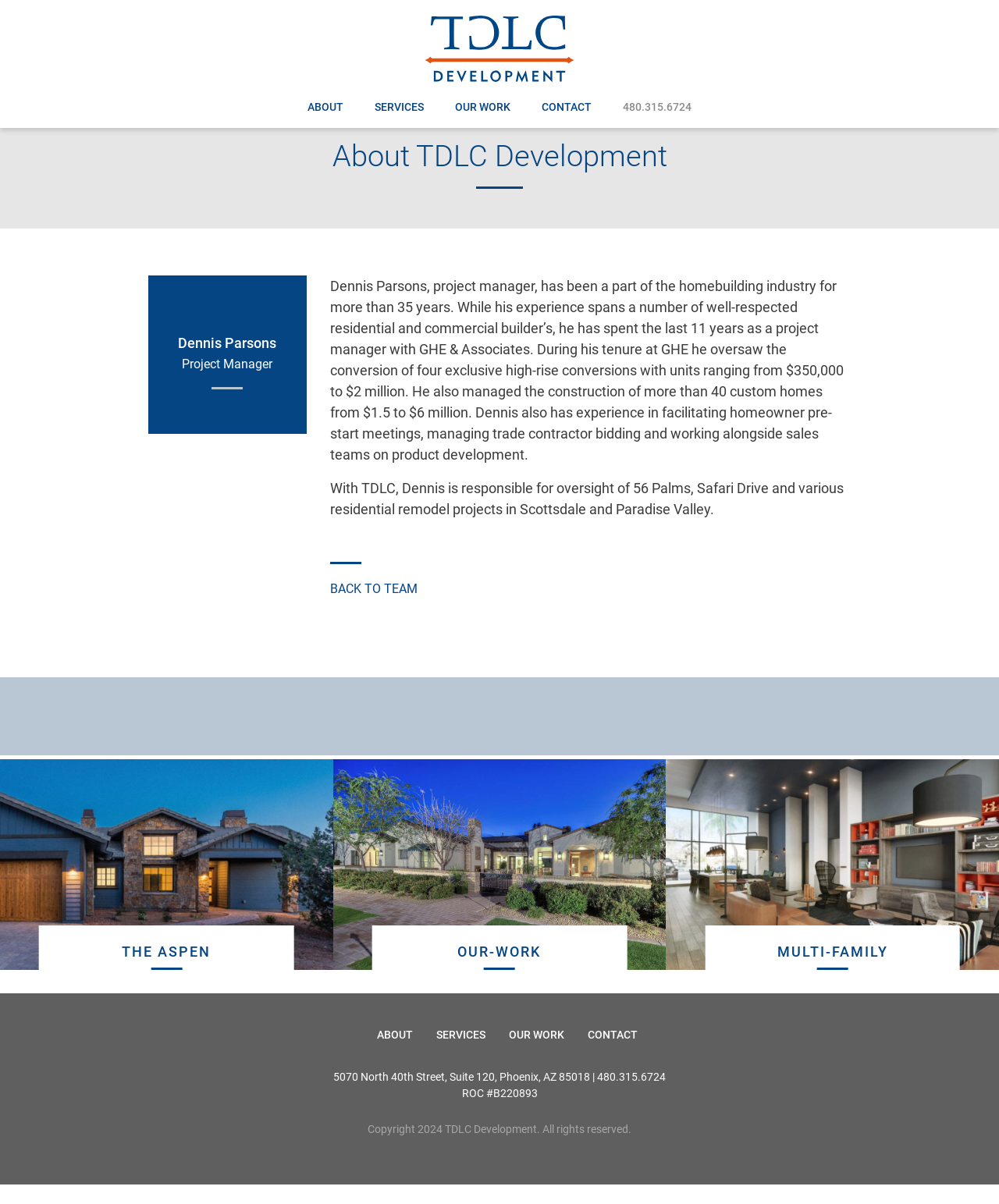Determine the main headline of the webpage and provide its text.

About TDLC Development